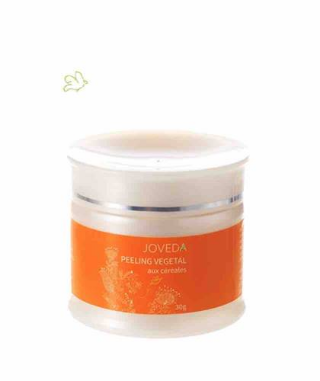Based on the image, give a detailed response to the question: What is the purpose of the product?

The 'JOVEDA Veg Peel with Cereals' is designed for gentle exfoliation, aimed at revitalizing and refreshing the skin, making it a suitable addition to any skincare routine.